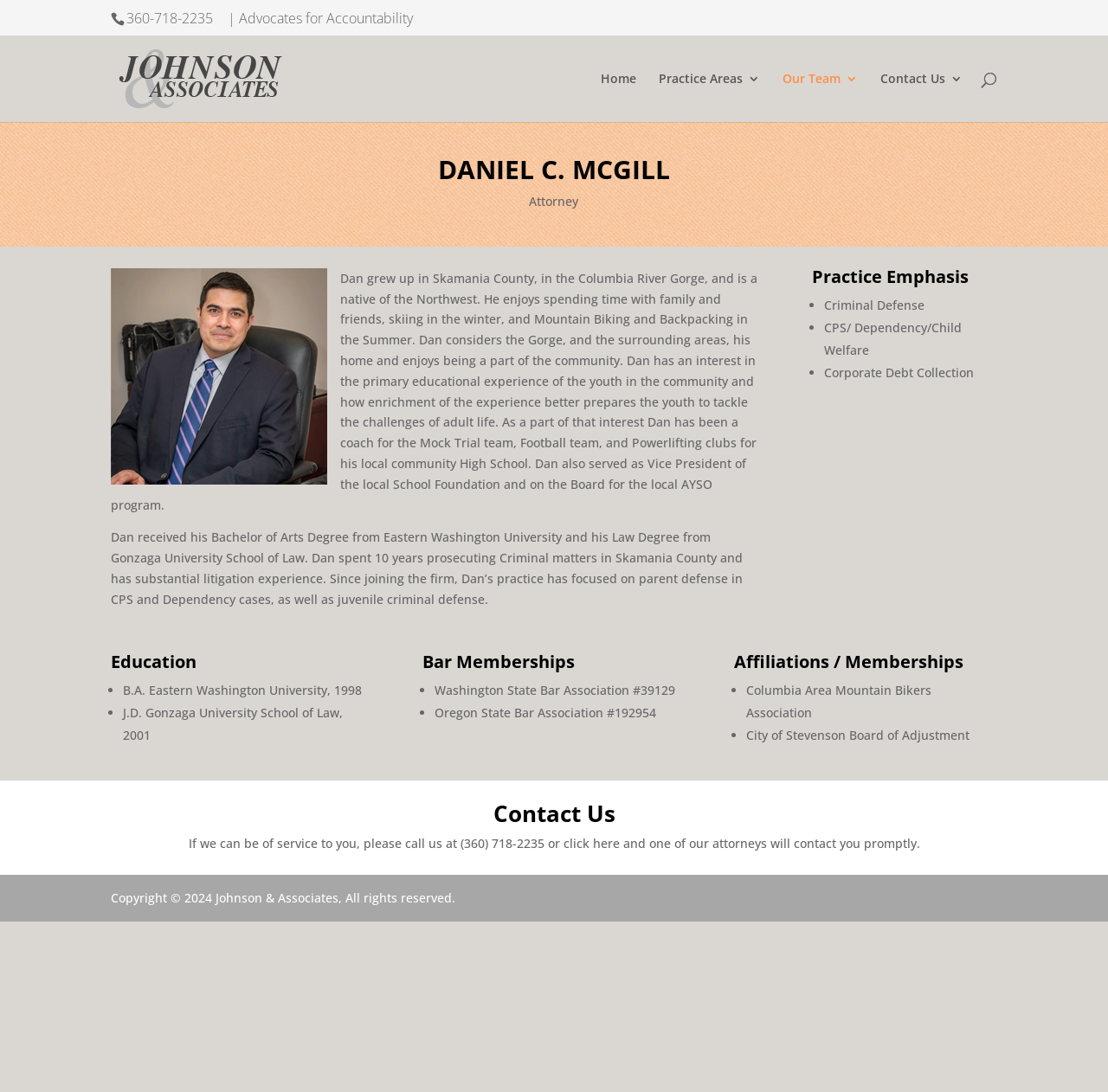What is Daniel C. McGill's practice emphasis?
Answer the question with a detailed and thorough explanation.

I found the practice emphasis by scrolling down to the section about Daniel C. McGill, where it lists his practice emphasis as 'Criminal Defense', 'CPS/Dependency/Child Welfare', and 'Corporate Debt Collection'.